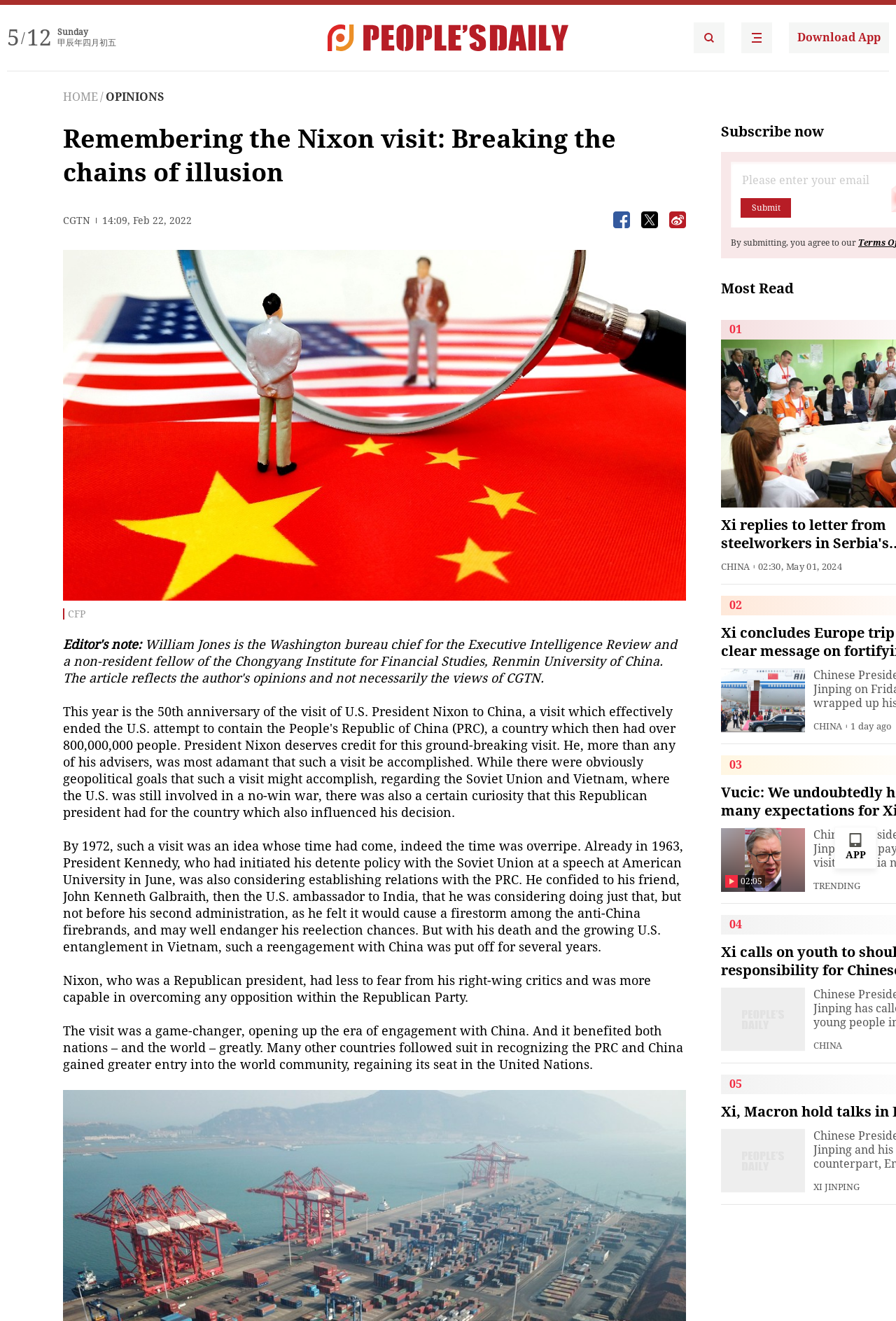Describe in detail what you see on the webpage.

This webpage appears to be a news article page, specifically an opinion piece titled "Remembering the Nixon visit: Breaking the chains of illusion". The article is written by William Jones, who is the Washington bureau chief for the Executive Intelligence Review and a non-resident fellow of the Chongyang Institute for Financial Studies, Renmin University of China.

At the top of the page, there is a date and time indicator showing "5/12 Sunday" and "甲辰年四月初五" (which is a Chinese date). Below this, there are two links to the People's Daily English language App, accompanied by images.

The main article title is displayed prominently, followed by the author's name and a timestamp "14:09, Feb 22, 2022". There are three buttons with images, likely for sharing or social media purposes.

The article itself is divided into several paragraphs, discussing the historical context of Nixon's visit to China in 1972 and its significance. The text is accompanied by an image that spans the width of the page.

On the right-hand side of the page, there is a section with a heading "Most Read" and several news article summaries, each with a title, timestamp, and image. These summaries appear to be related to China and international news.

At the bottom of the page, there is a call-to-action to subscribe to a newsletter, along with a submit button and a disclaimer about submitting personal information.